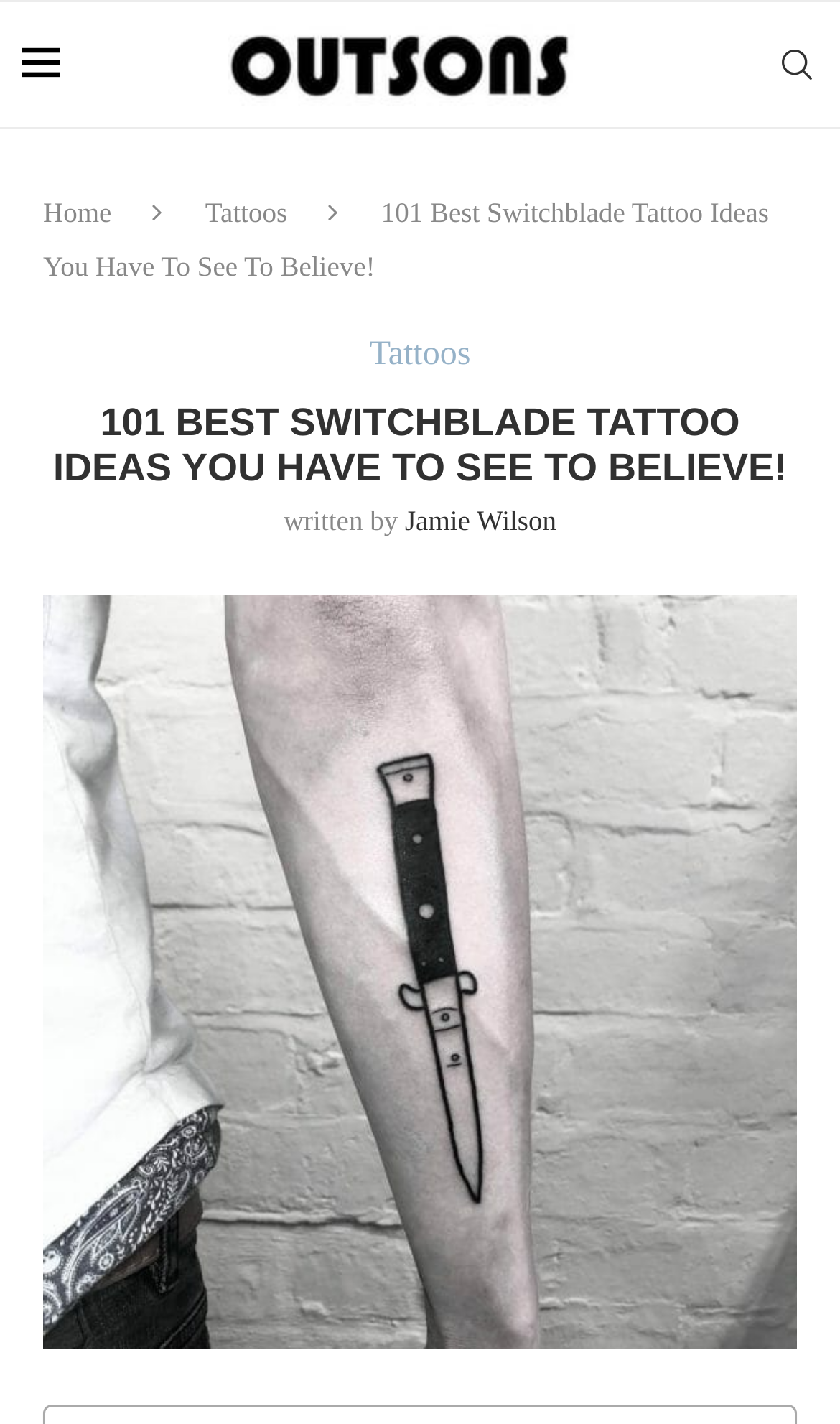Answer the following inquiry with a single word or phrase:
How many links are in the top navigation bar?

3